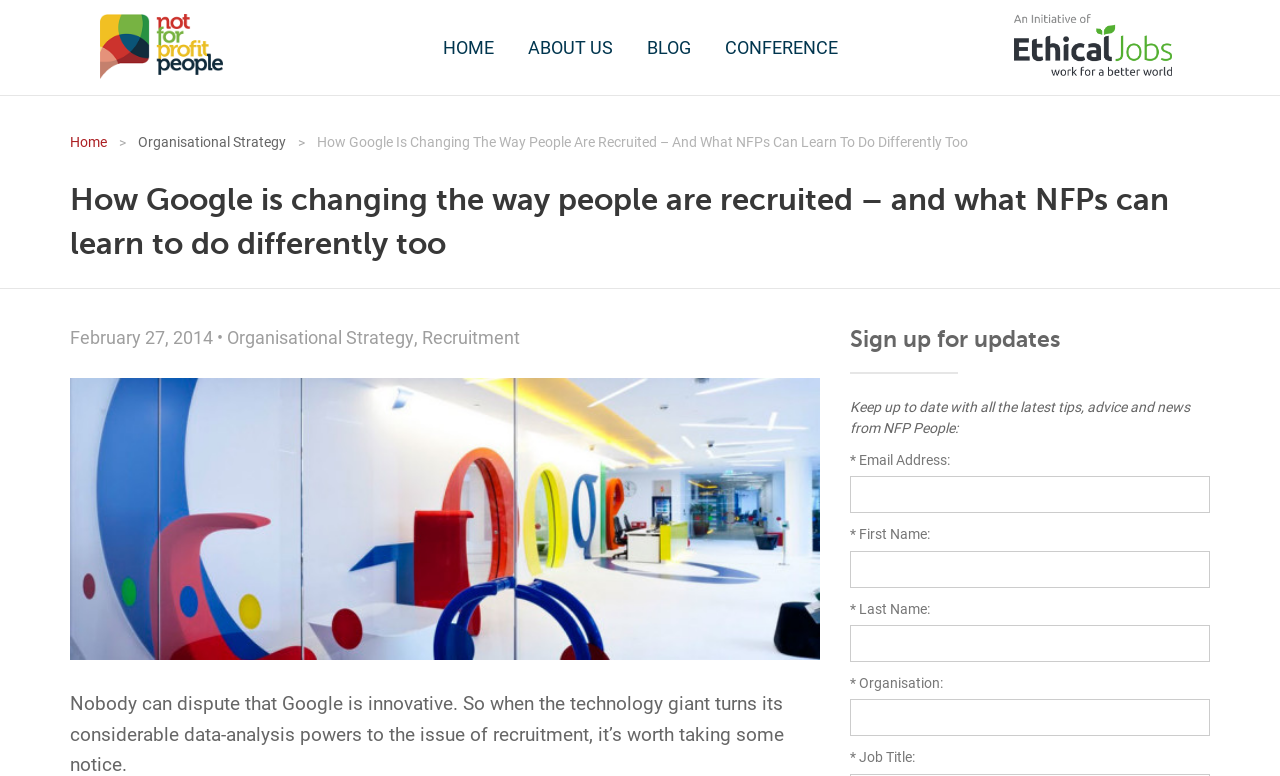Locate the bounding box coordinates of the clickable area to execute the instruction: "Click HOME". Provide the coordinates as four float numbers between 0 and 1, represented as [left, top, right, bottom].

[0.334, 0.0, 0.397, 0.122]